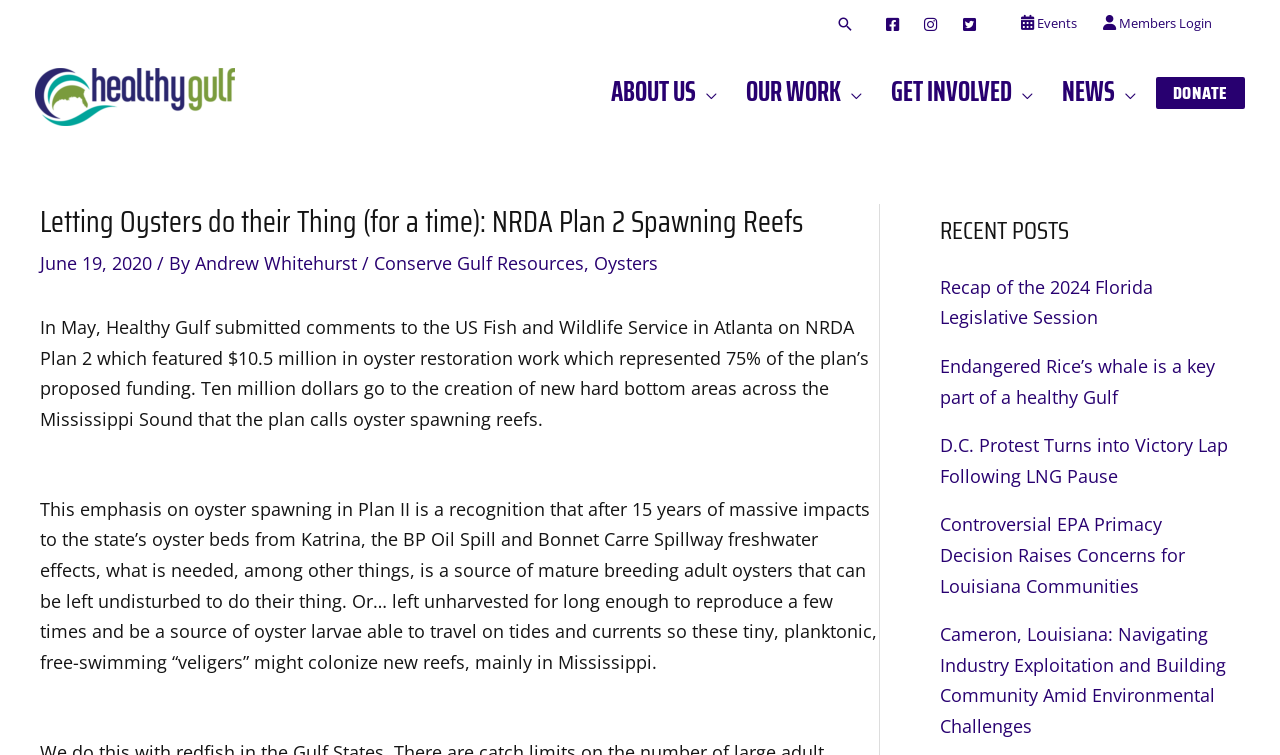Identify the bounding box coordinates for the element that needs to be clicked to fulfill this instruction: "Read about NRDA Plan 2 Spawning Reefs". Provide the coordinates in the format of four float numbers between 0 and 1: [left, top, right, bottom].

[0.031, 0.27, 0.687, 0.318]